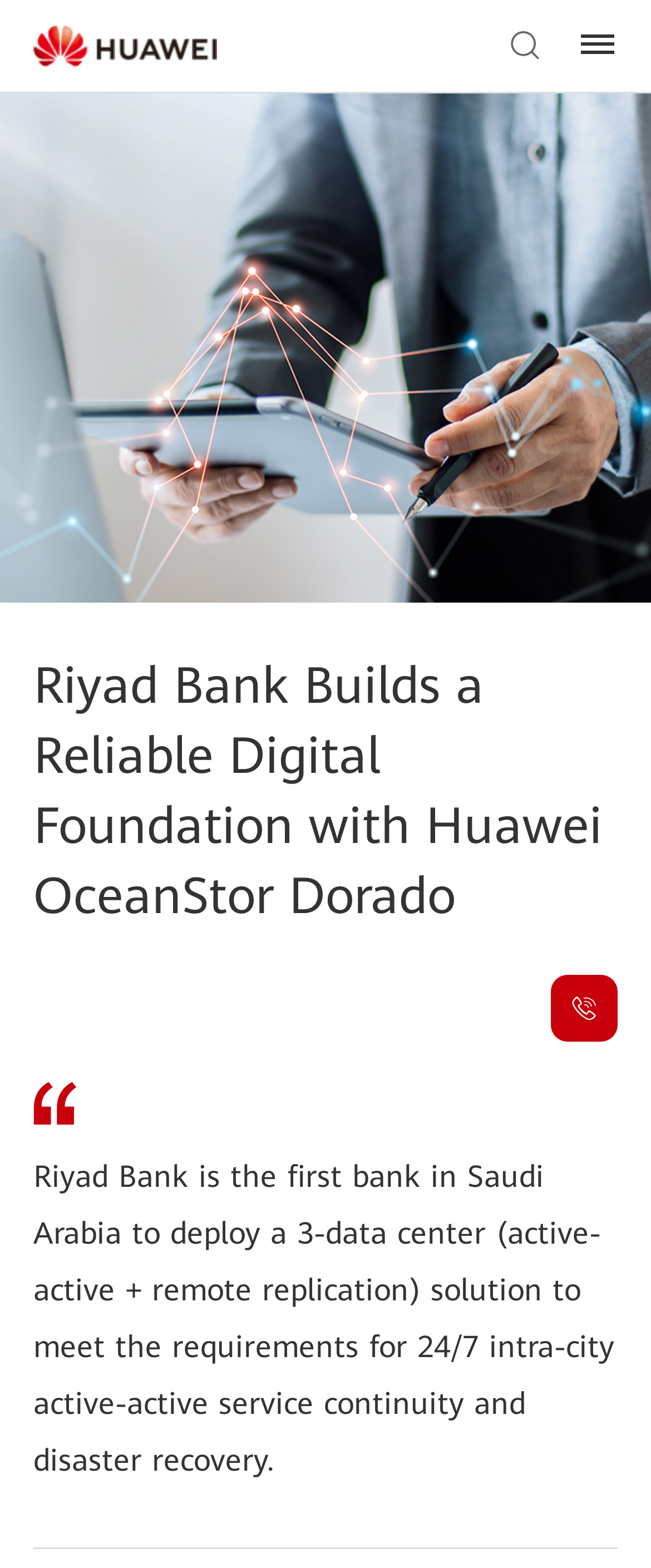What is the purpose of Riyad Bank's 3-data center solution?
Using the visual information from the image, give a one-word or short-phrase answer.

Disaster recovery